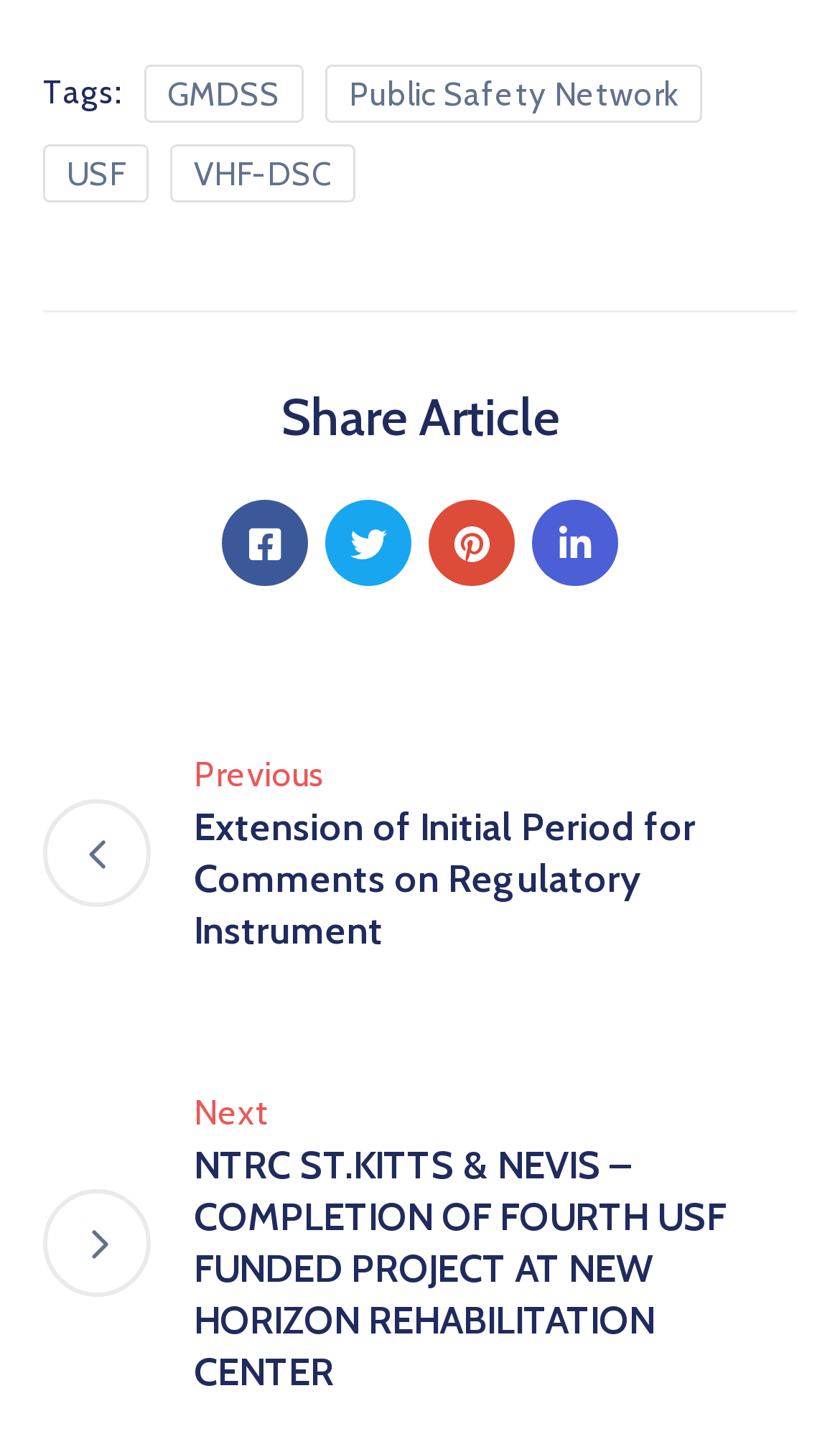Respond to the following query with just one word or a short phrase: 
How many articles are listed on this page?

2